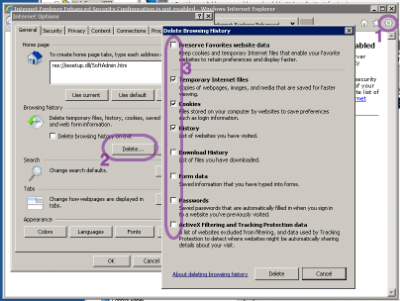What is the function of the 'Delete' button? Please answer the question using a single word or phrase based on the image.

Initiate deletion process